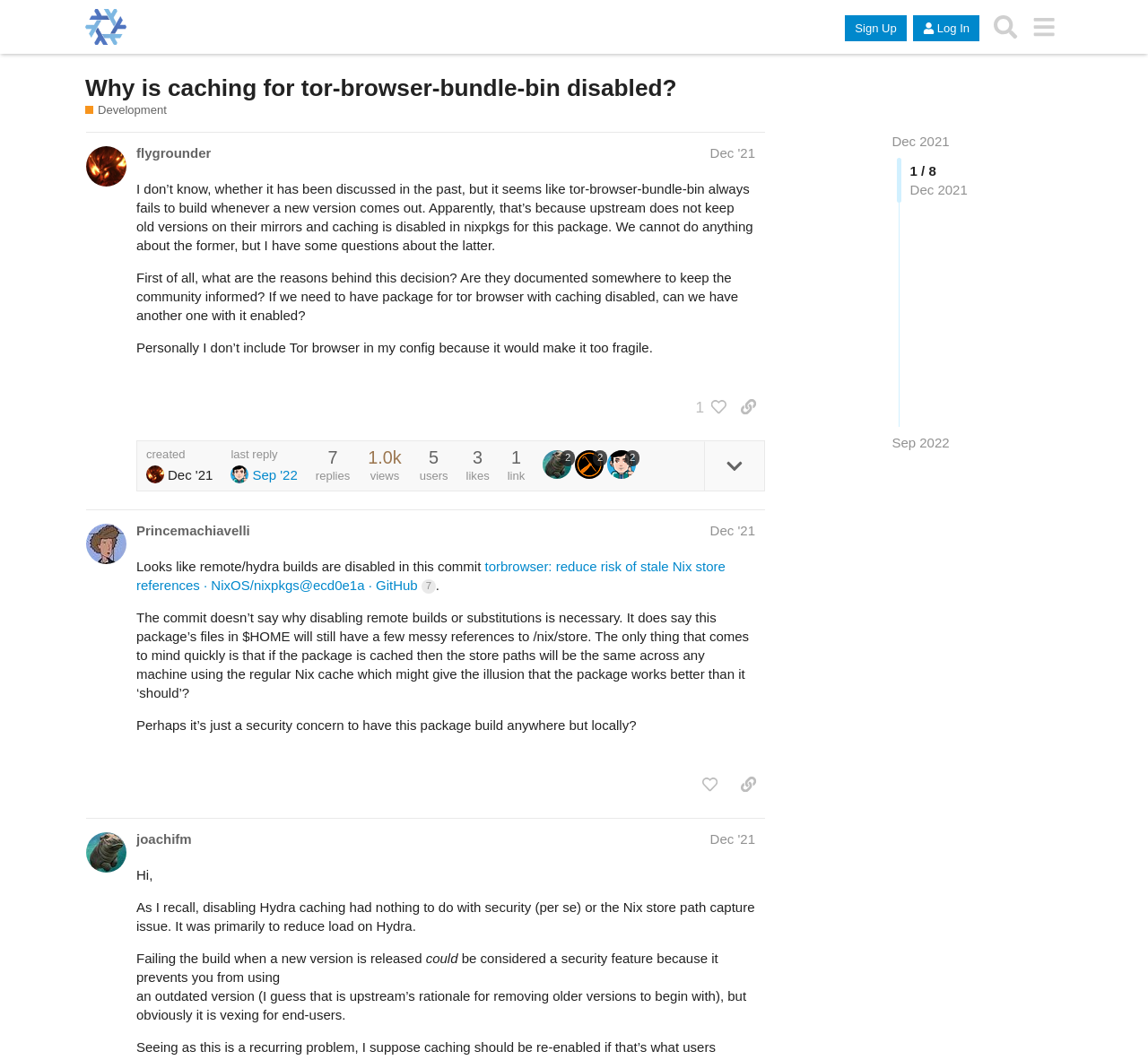Generate a comprehensive description of the webpage.

This webpage is a discussion forum on NixOS Discourse, specifically a topic titled "Why is caching for tor-browser-bundle-bin disabled?" The page has a header section at the top with a logo and links to "Sign Up" and "Log In" on the right side. Below the header, there is a heading that displays the topic title and a link to the "Development" category.

The main content of the page is divided into three posts from different users. The first post, from user "flygrounder", is the longest and discusses the issue of caching for tor-browser-bundle-bin being disabled. The post has several paragraphs of text and includes a few links. Below the post, there are buttons to like, share, and expand the topic details.

The second post, from user "Princemachiavelli", is shorter and responds to the original post. It includes a link to a GitHub commit and has a few paragraphs of text. The third post, from user "joachifm", is also a response to the original post and has a few paragraphs of text.

Throughout the page, there are various buttons and links, such as "Search" and "Menu" at the top right, and "1 person liked this post" and "replies" below each post. There are also images of users' avatars scattered throughout the page. The overall layout is organized, with clear headings and concise text, making it easy to follow the discussion.